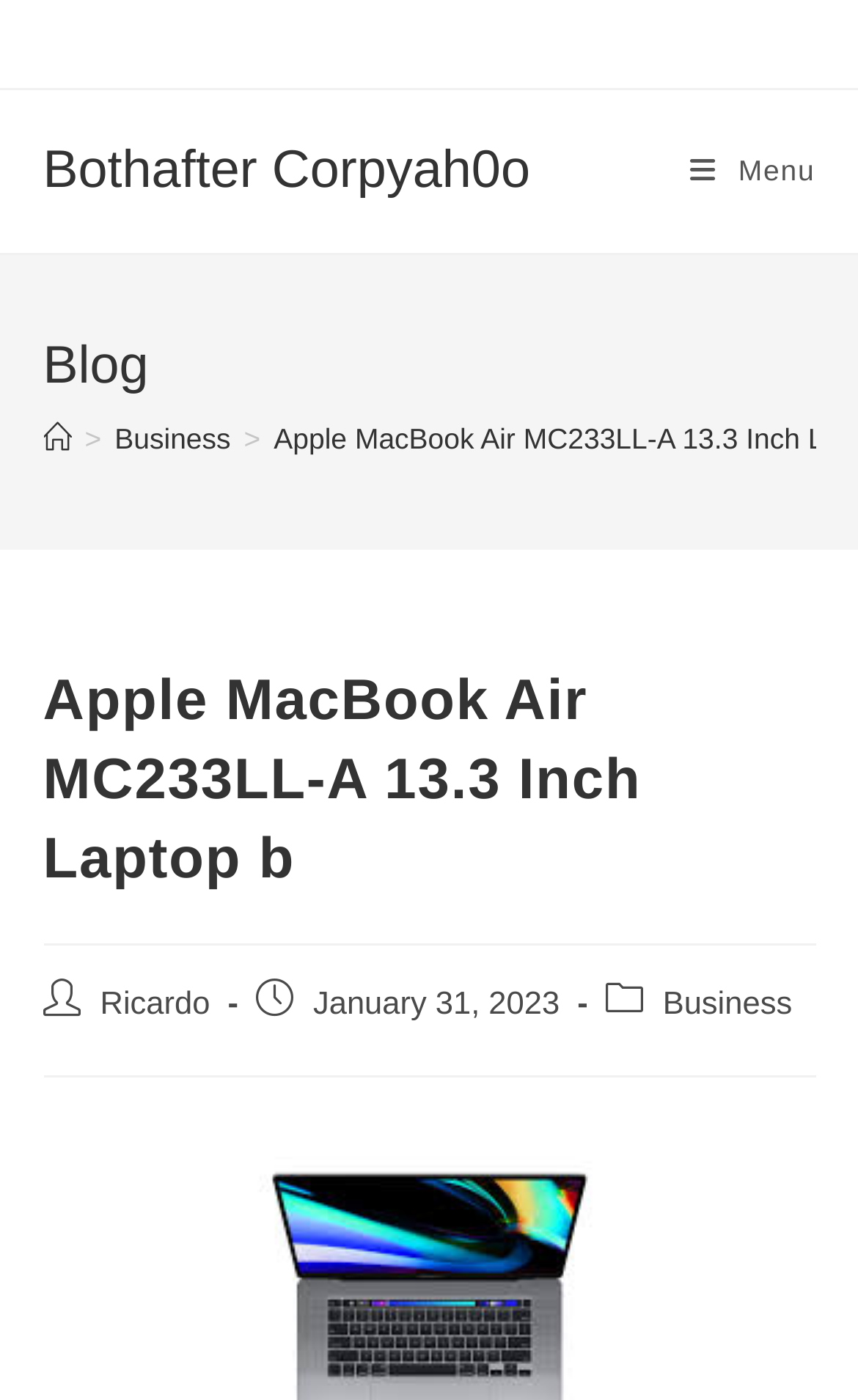Give a complete and precise description of the webpage's appearance.

The webpage appears to be a blog post about an Apple MacBook Air laptop. At the top left, there is a link to "Bothafter Corpyah0o", which is likely the website's name or a brand name. Next to it, on the top right, is a link to "Mobile Menu". 

Below these links, there is a header section that spans the entire width of the page. Within this section, there are three main elements. On the left, there is a heading that reads "Blog", followed by a navigation section labeled "Breadcrumbs" that shows the page's hierarchy, with links to "Home" and "Business" separated by a ">" symbol.

On the lower half of the page, there is another header section that takes up the full width. This section contains the title of the blog post, "Apple MacBook Air MC233LL-A 13.3 Inch Laptop b", in a prominent heading. Below the title, there are several lines of text that provide metadata about the post, including the author's name, "Ricardo", the publication date, "January 31, 2023", and the category, "Business", which is also a link.